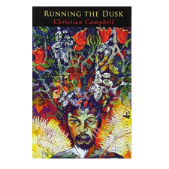Give a one-word or short phrase answer to this question: 
What themes are symbolized by the flowers and foliage?

Nature, identity, and creativity